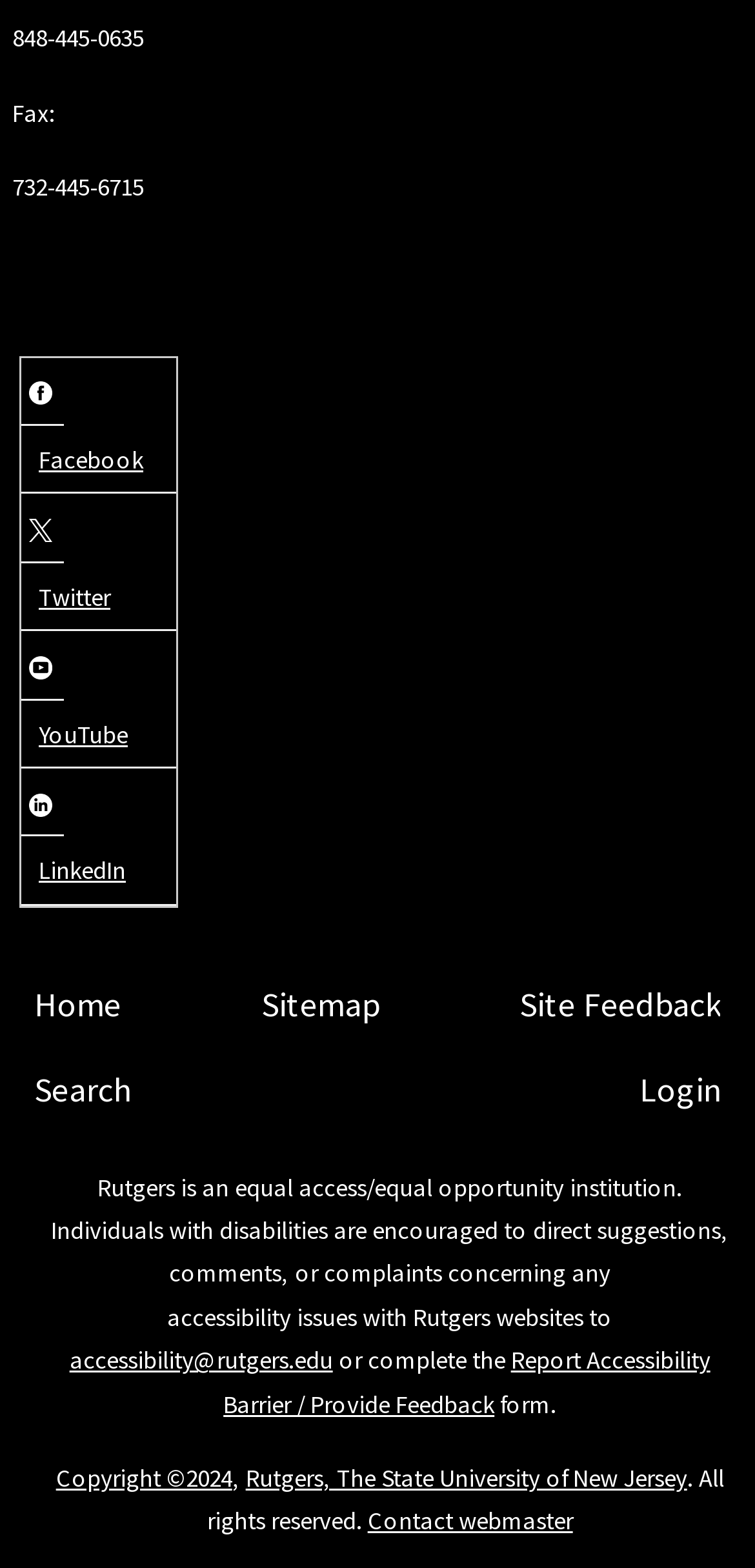Highlight the bounding box coordinates of the region I should click on to meet the following instruction: "Go to Home".

[0.045, 0.624, 0.16, 0.657]